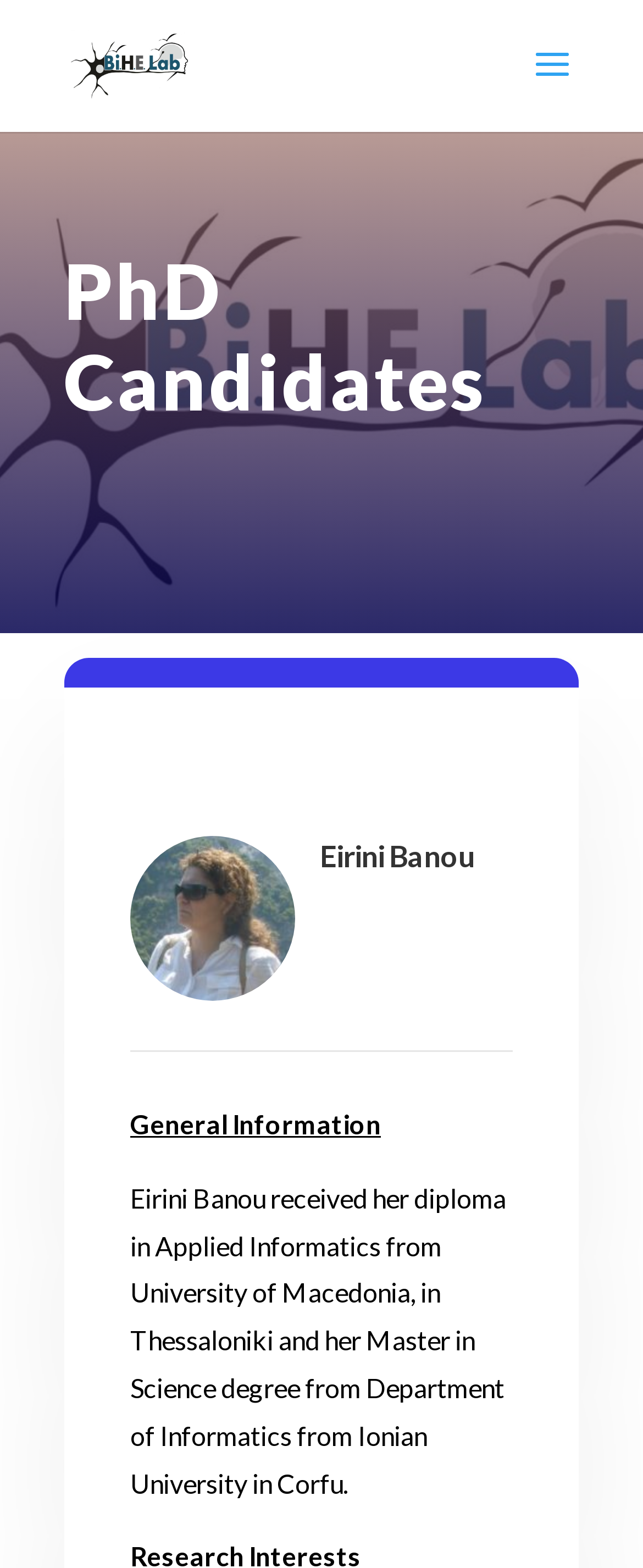Summarize the webpage with a detailed and informative caption.

The webpage is about PhD candidates at BiHELab. At the top left, there is a link to BiHELab, accompanied by a small image with the same name. Below this, there is a search bar that spans across the top of the page. 

The main content of the page is divided into sections. The first section is headed by "PhD Candidates" and takes up most of the top half of the page. Below this, there is a section dedicated to a specific PhD candidate, Eirini Banou. Her name is displayed in a heading, and below it, there is a subheading "General Information". This is followed by a paragraph that provides details about her educational background, including her diploma and master's degree.